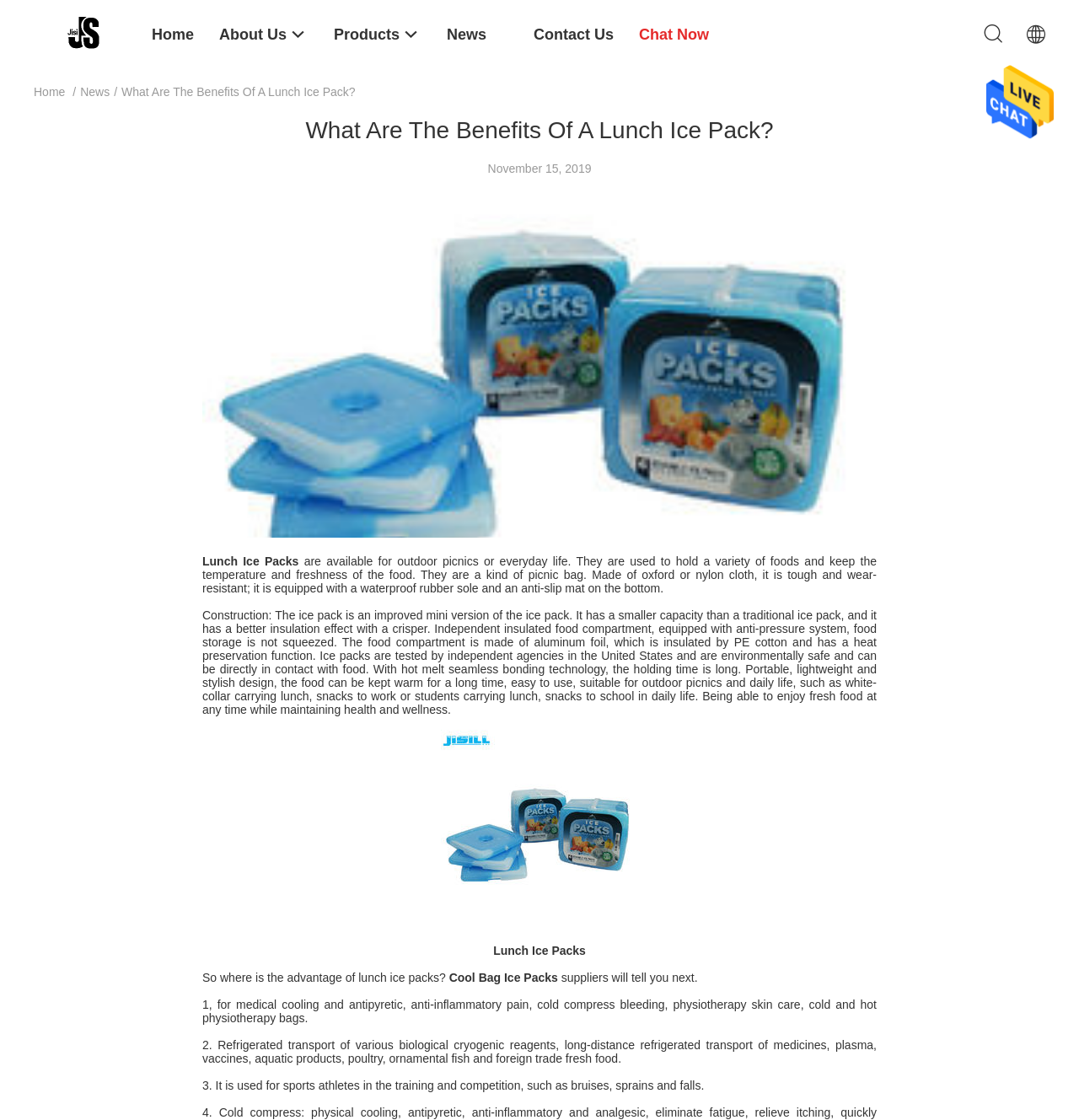Respond to the question with just a single word or phrase: 
What is the company name?

Changzhou jisi cold chain technology Co.,ltd